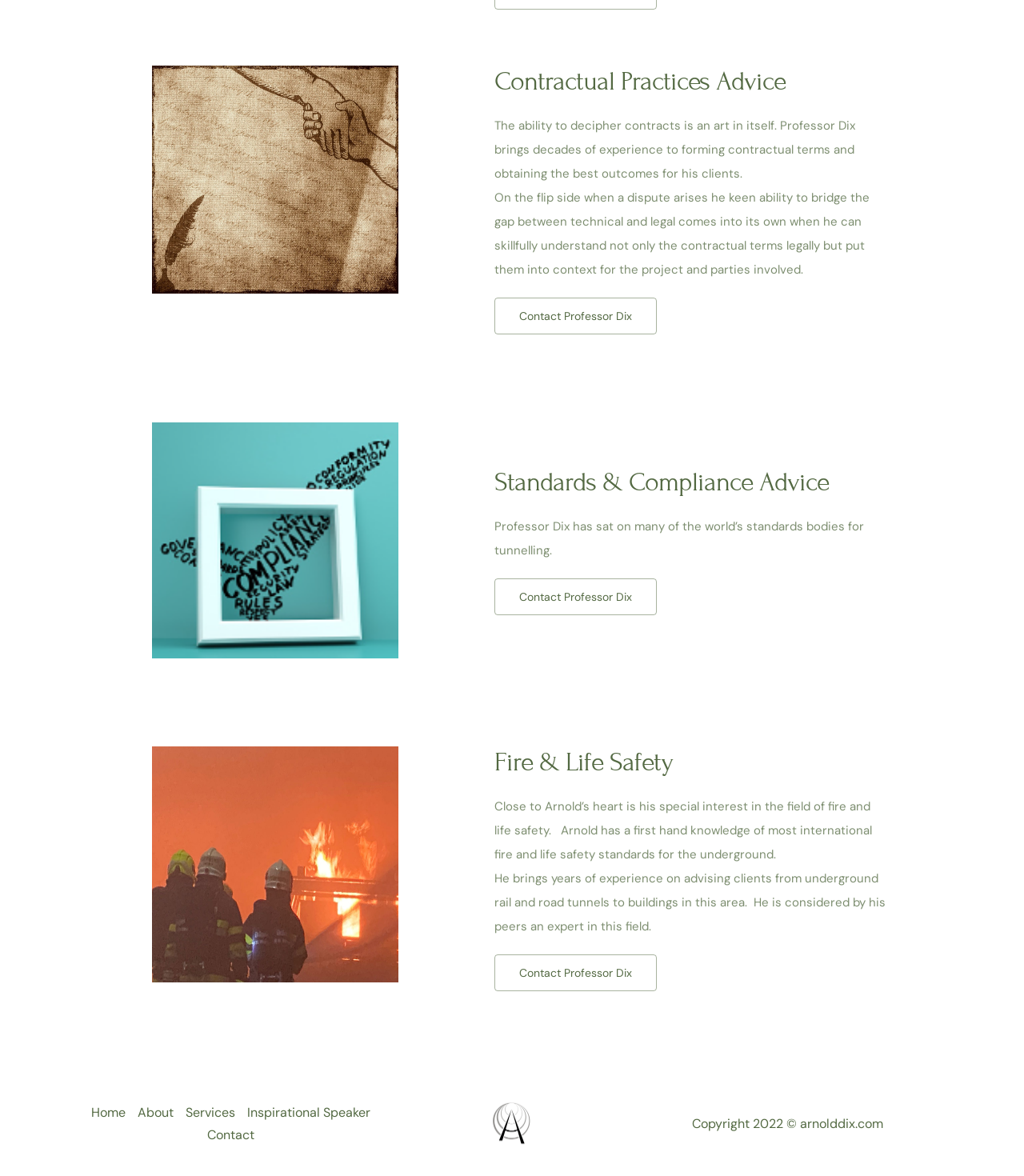Highlight the bounding box coordinates of the region I should click on to meet the following instruction: "Go to Home".

[0.089, 0.937, 0.134, 0.956]